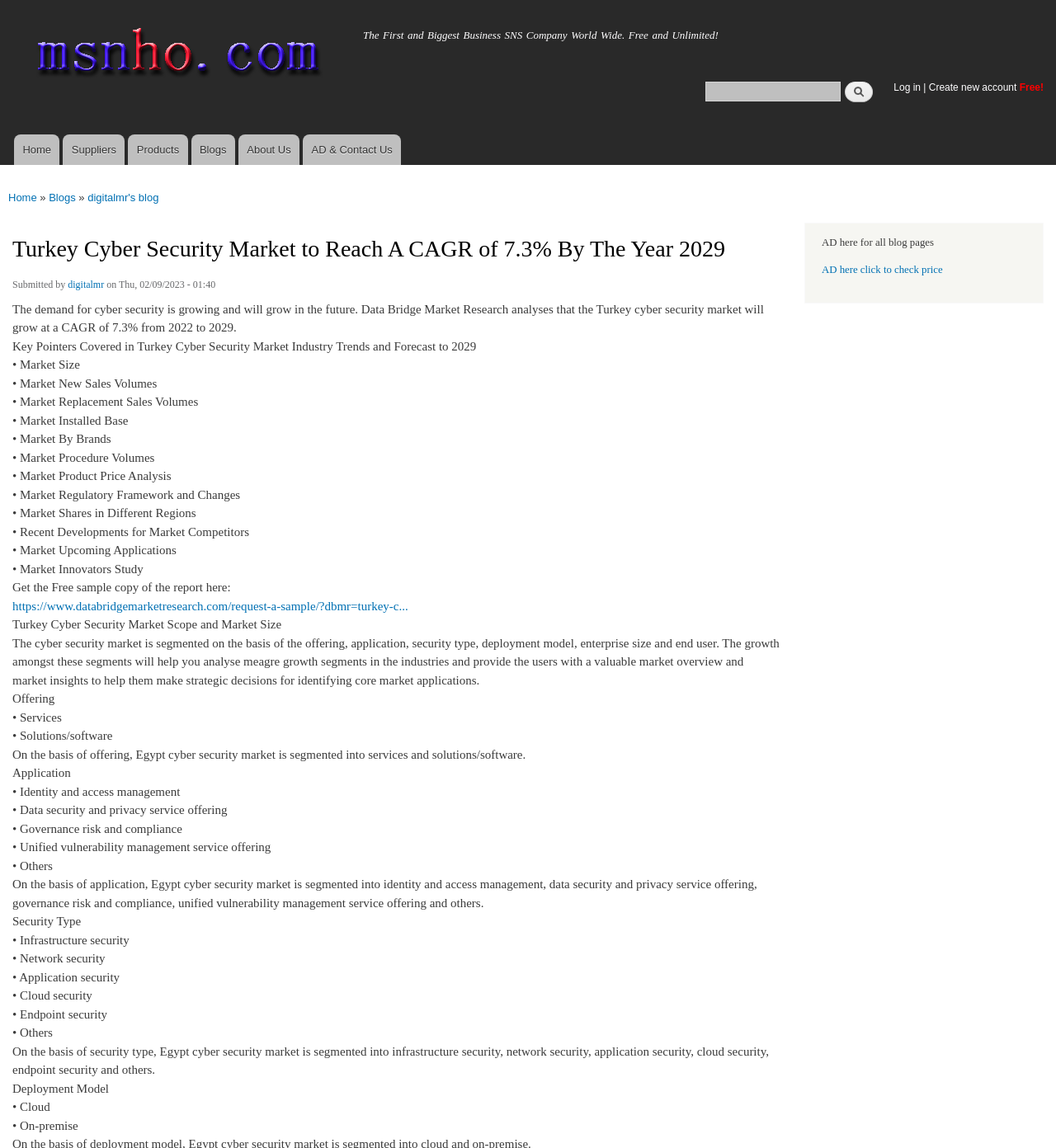What is the expected CAGR of the Turkey cyber security market?
Please use the visual content to give a single word or phrase answer.

7.3%